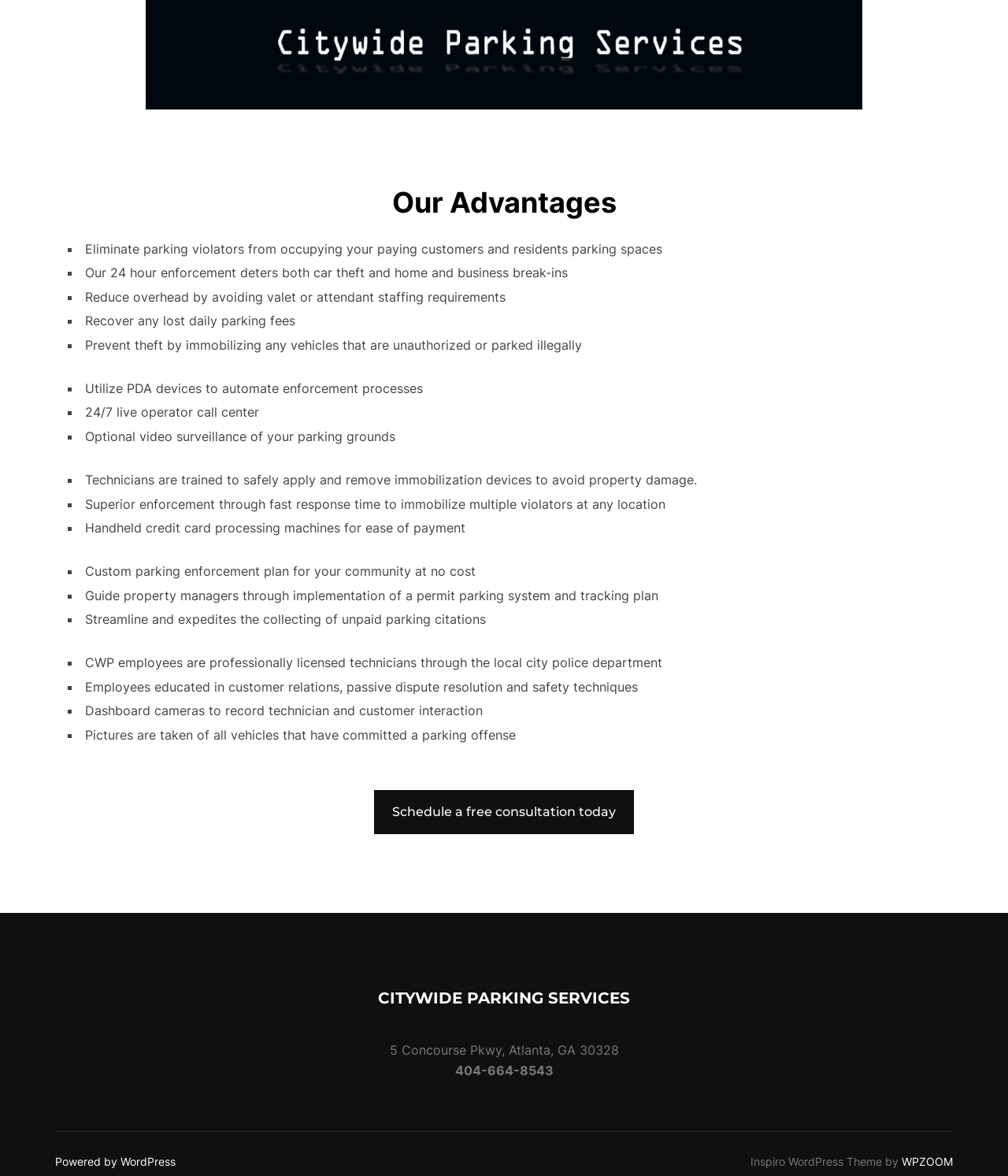What is the main advantage of using this parking service?
Answer the question with a thorough and detailed explanation.

The webpage lists several advantages of using this parking service, and the first one mentioned is 'Eliminate parking violators from occupying your paying customers and residents parking spaces', which suggests that this is a key benefit of the service.